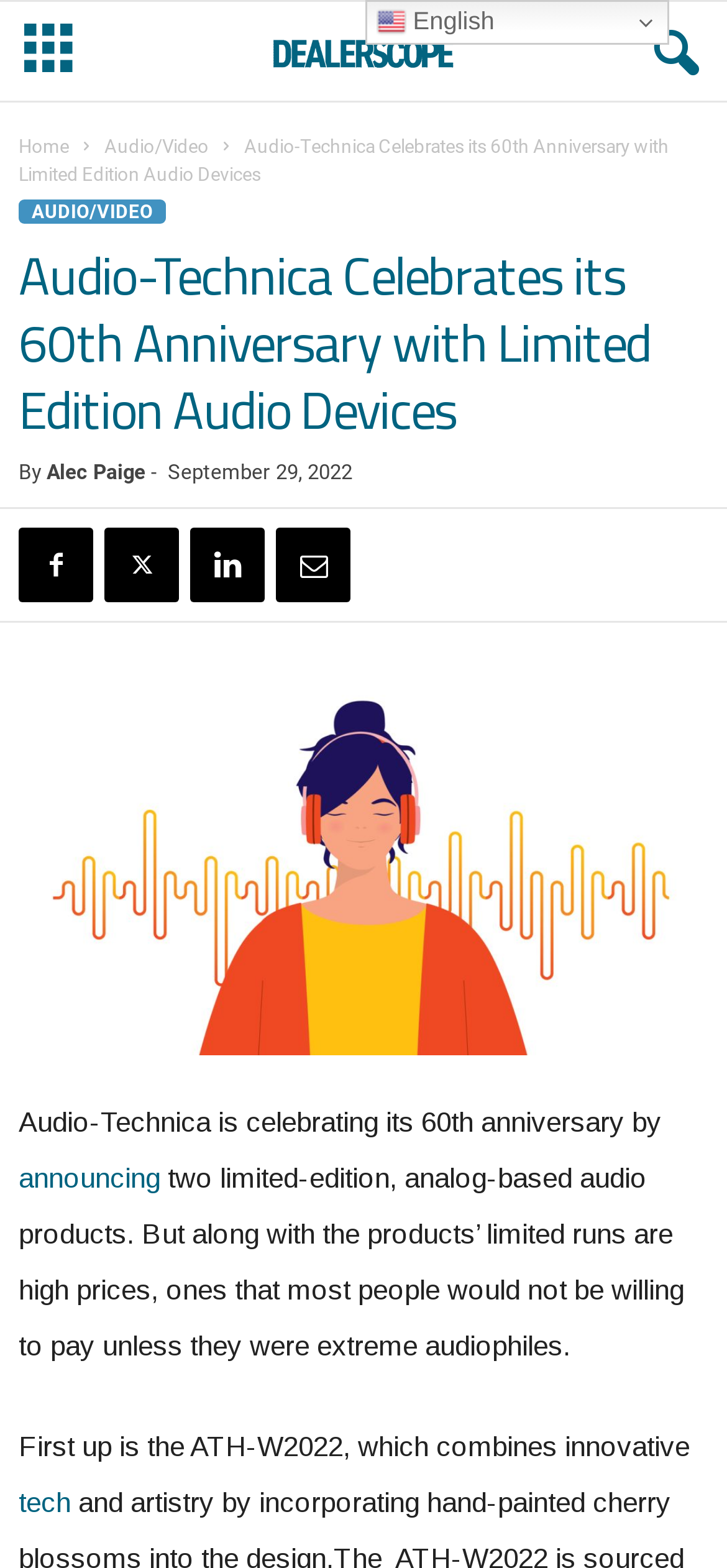Based on the element description, predict the bounding box coordinates (top-left x, top-left y, bottom-right x, bottom-right y) for the UI element in the screenshot: Arenalogic

None